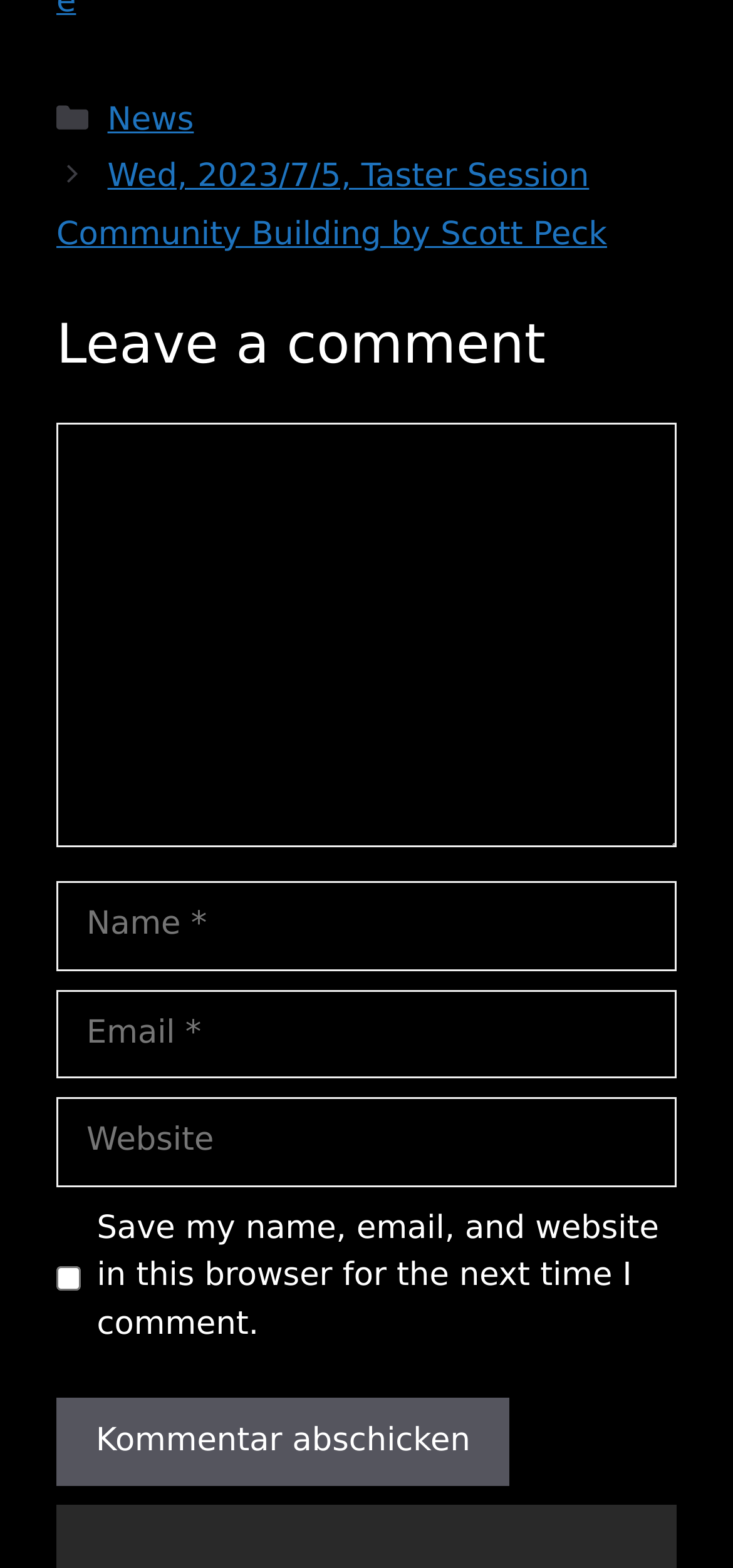What is the title of the post?
Using the image as a reference, deliver a detailed and thorough answer to the question.

I found the title of the post by examining the link under the 'Posts' navigation section, which is labeled 'Wed, 2023/7/5, Taster Session Community Building by Scott Peck'.